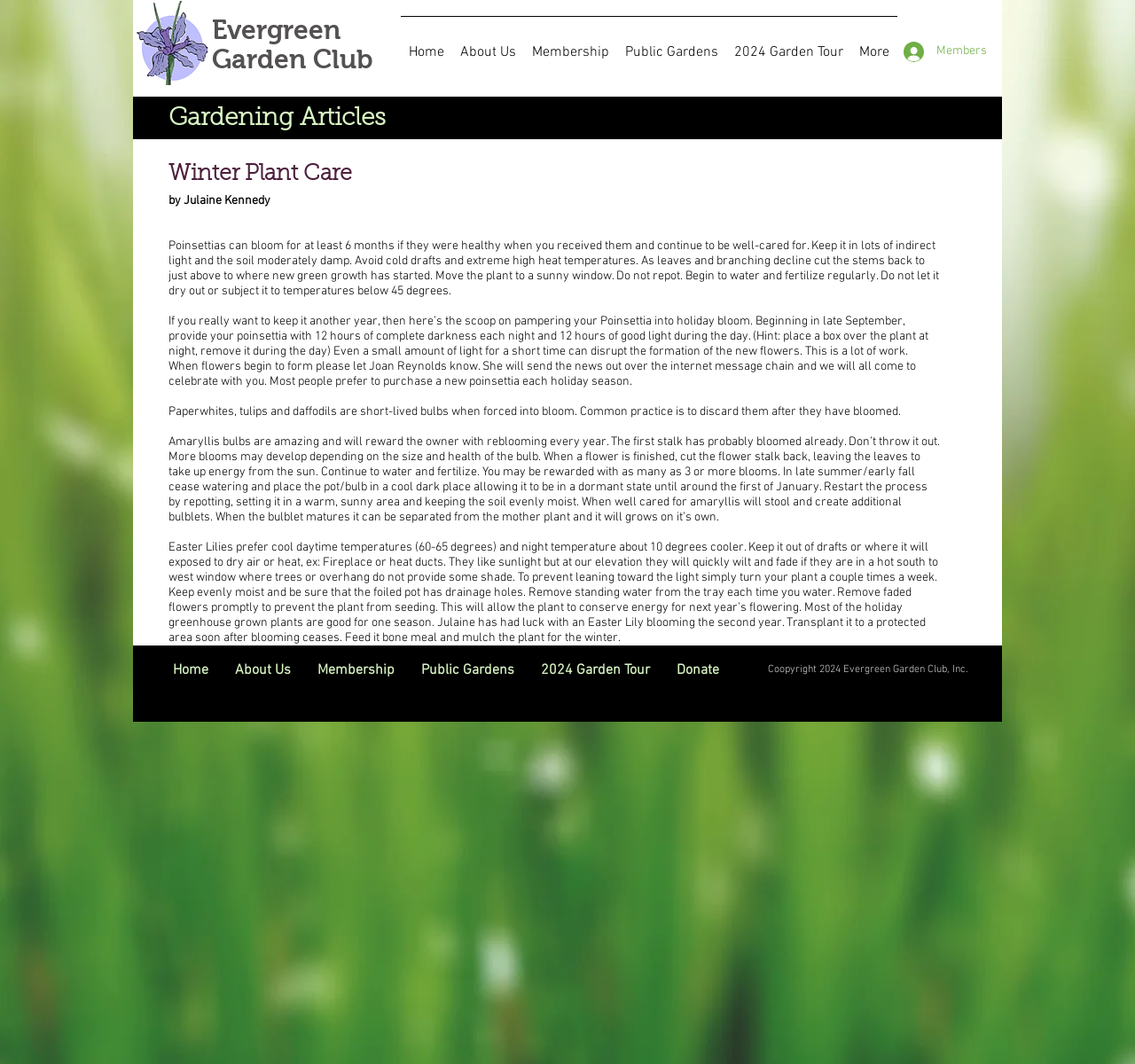Please provide the bounding box coordinates for the element that needs to be clicked to perform the following instruction: "View the 'Wide-Angle Photography: Capturing Landscape, Portrait, Street, and Architectural Photographs with Wide-Angle Lenses (Including Tilt-Shift Lenses)' book details". The coordinates should be given as four float numbers between 0 and 1, i.e., [left, top, right, bottom].

None